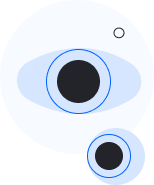What is the purpose of the BrandSnag website?
Provide a detailed and extensive answer to the question.

The BrandSnag website specializes in checking name availability for domains and social media, assisting users in establishing a strong online presence, which is reflected in the modern and appealing design of the stylized image.